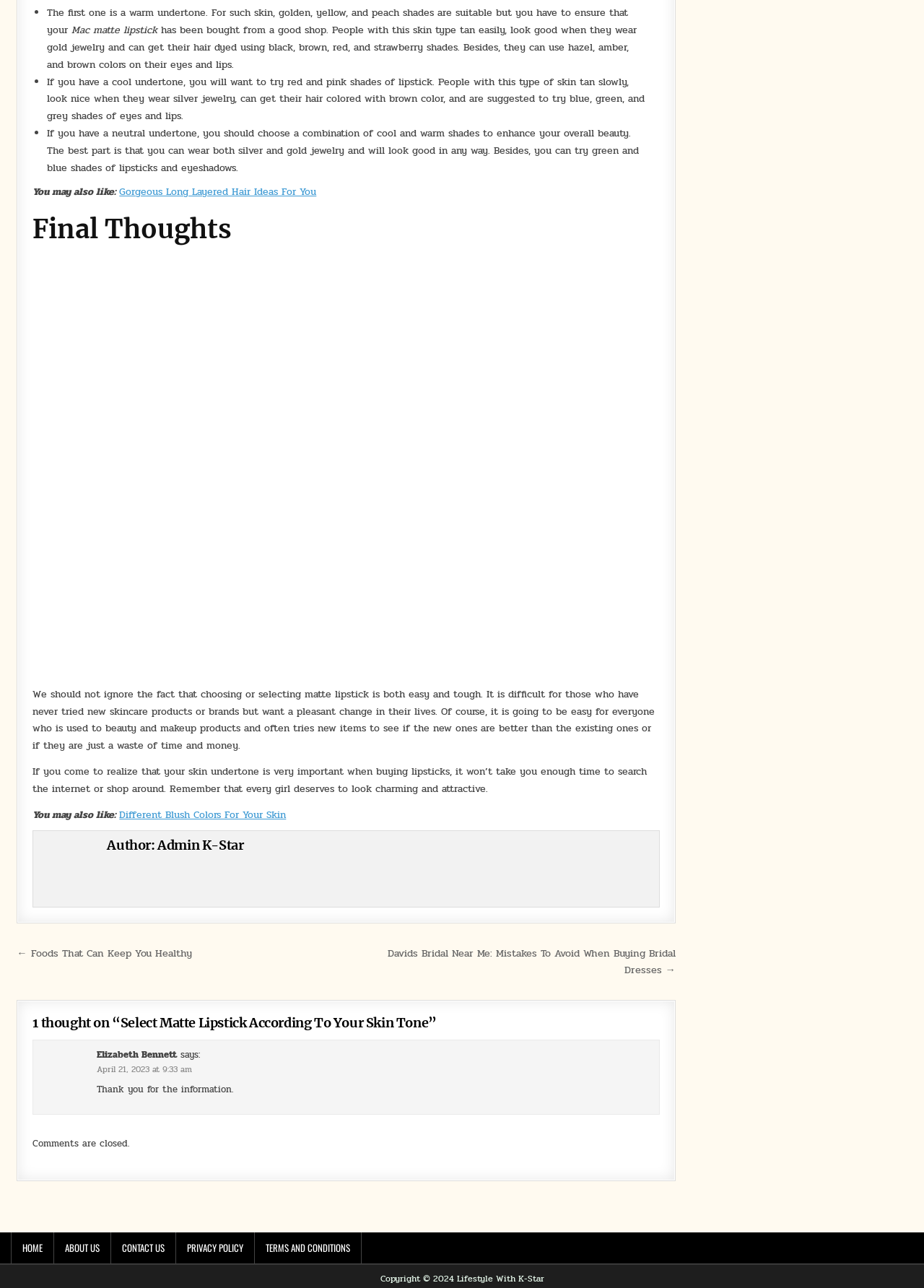Determine the bounding box coordinates of the region that needs to be clicked to achieve the task: "Click on 'Davids Bridal Near Me: Mistakes To Avoid When Buying Bridal Dresses →'".

[0.419, 0.734, 0.731, 0.759]